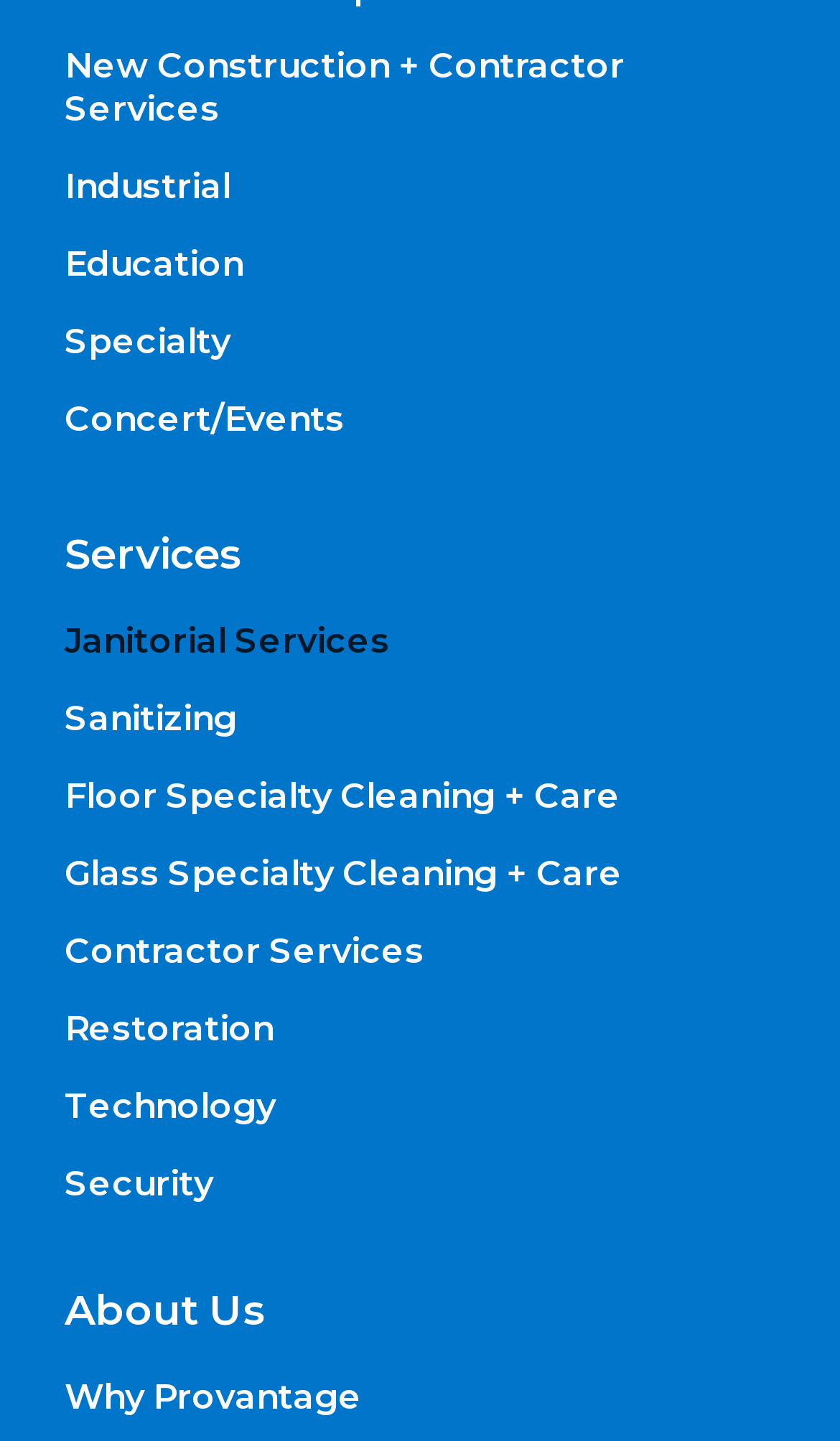Please identify the bounding box coordinates of the region to click in order to complete the given instruction: "Read about Why Provantage". The coordinates should be four float numbers between 0 and 1, i.e., [left, top, right, bottom].

[0.077, 0.943, 0.923, 0.997]